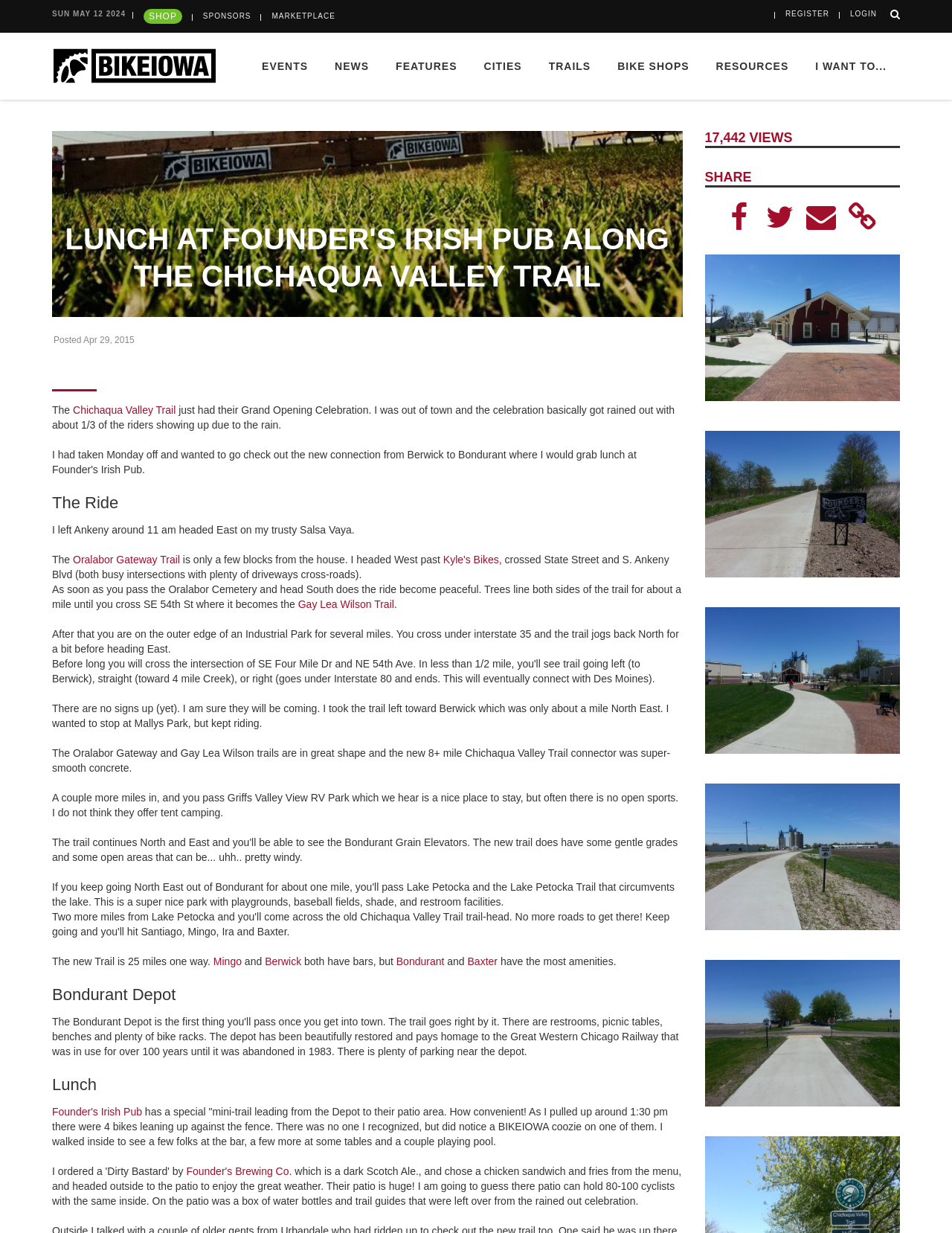Utilize the details in the image to thoroughly answer the following question: What is the name of the trail mentioned in the article?

I found the name of the trail by reading the article, where it mentions 'LUNCH AT FOUNDER'S IRISH PUB ALONG THE CHICHAQUA VALLEY TRAIL' in a heading element.